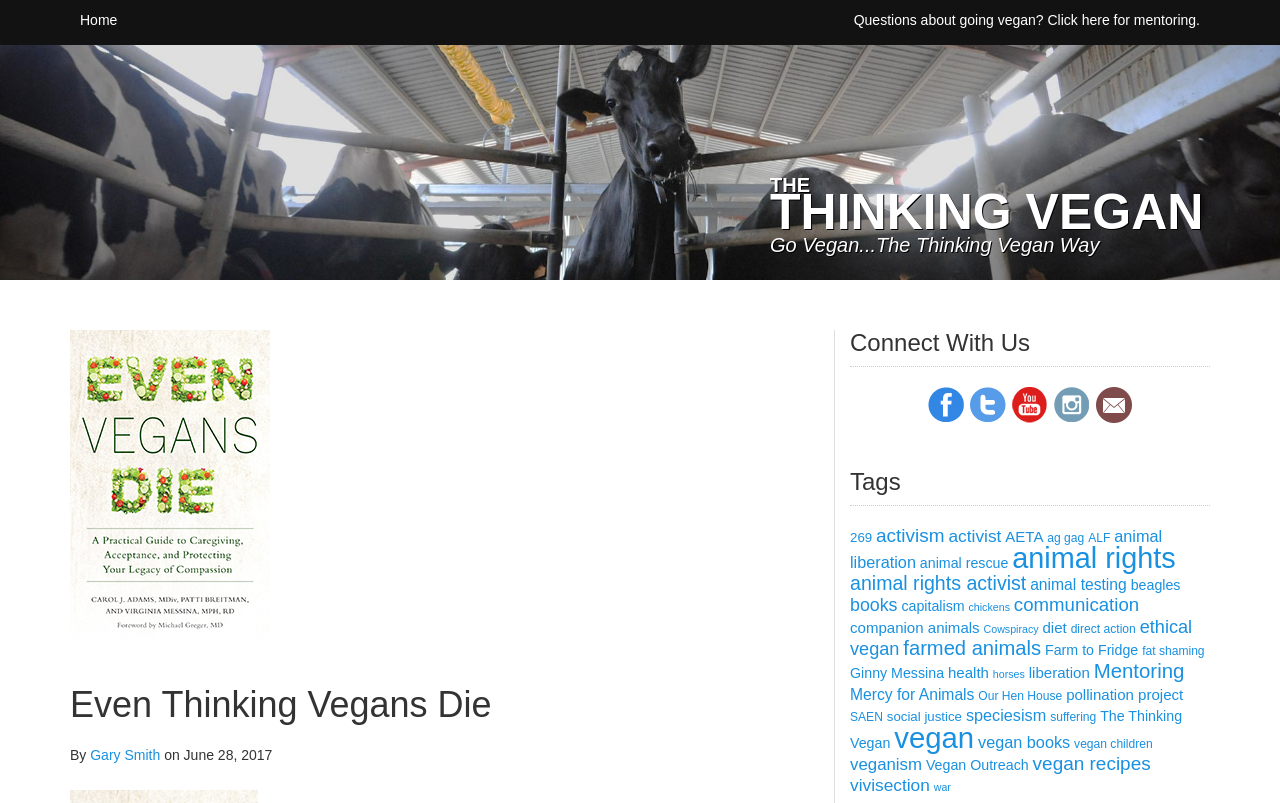Provide a thorough description of this webpage.

The webpage is titled "Even Thinking Vegans Die | The Thinking Vegan" and appears to be a blog or article page. At the top, there is a navigation menu with links to "Home" and "Questions about going vegan? Click here for mentoring." On the right side of the top section, there are links to "THE THINKING VEGAN" and "Go Vegan...The Thinking Vegan Way".

Below the navigation menu, there is a heading that reads "Even Thinking Vegans Die" followed by the author's name "Gary Smith" and the date "June 28, 2017". 

On the right side of the page, there is a section titled "Connect With Us" with five social media links. Below this section, there is a list of tags or categories with 35 items, including "activism", "animal liberation", "animal rights", "vegan", and "veganism", among others. Each tag has a number of items associated with it, ranging from 2 to 111.

The overall layout of the page is organized, with clear headings and concise text. The content appears to be focused on veganism and animal rights, with various articles and resources available.